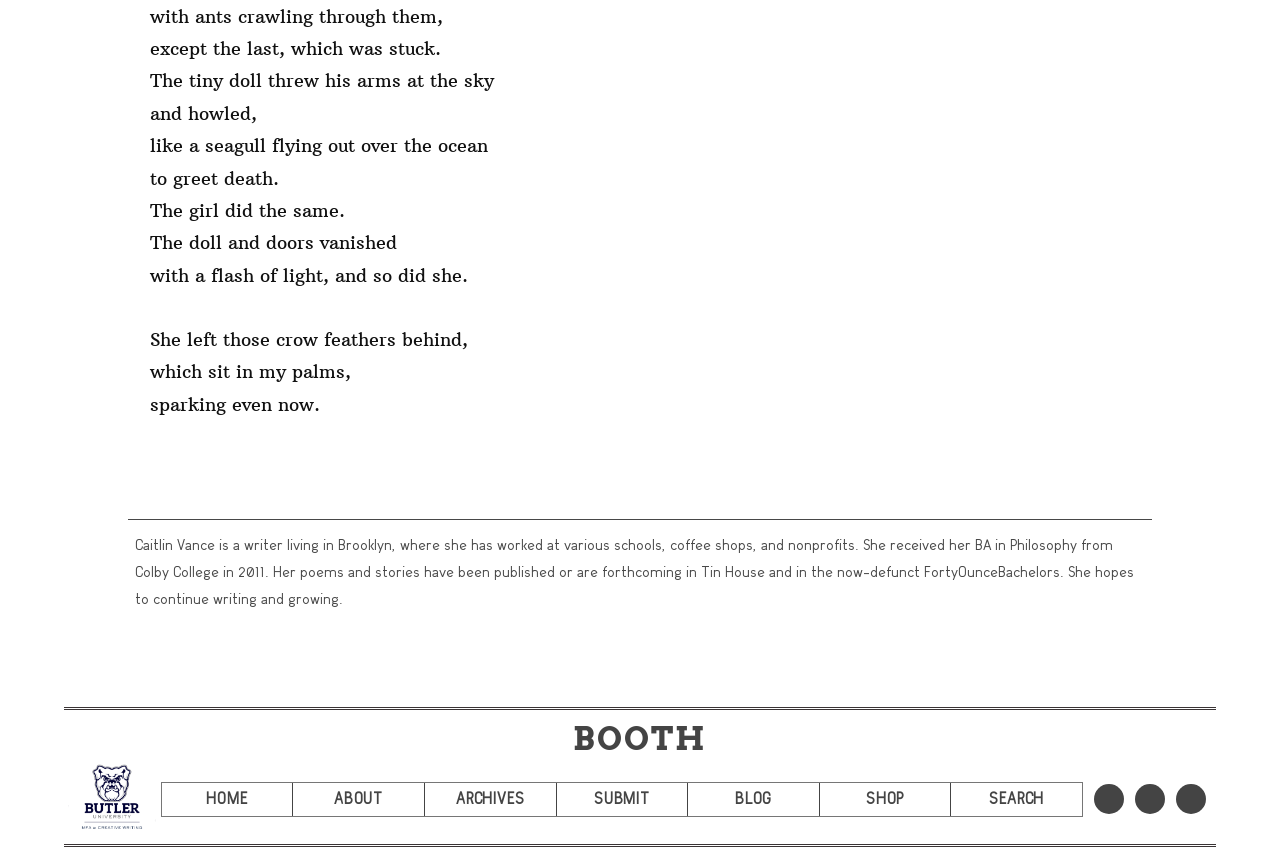Determine the bounding box coordinates of the clickable element to achieve the following action: 'search using the SEARCH link'. Provide the coordinates as four float values between 0 and 1, formatted as [left, top, right, bottom].

[0.743, 0.92, 0.845, 0.959]